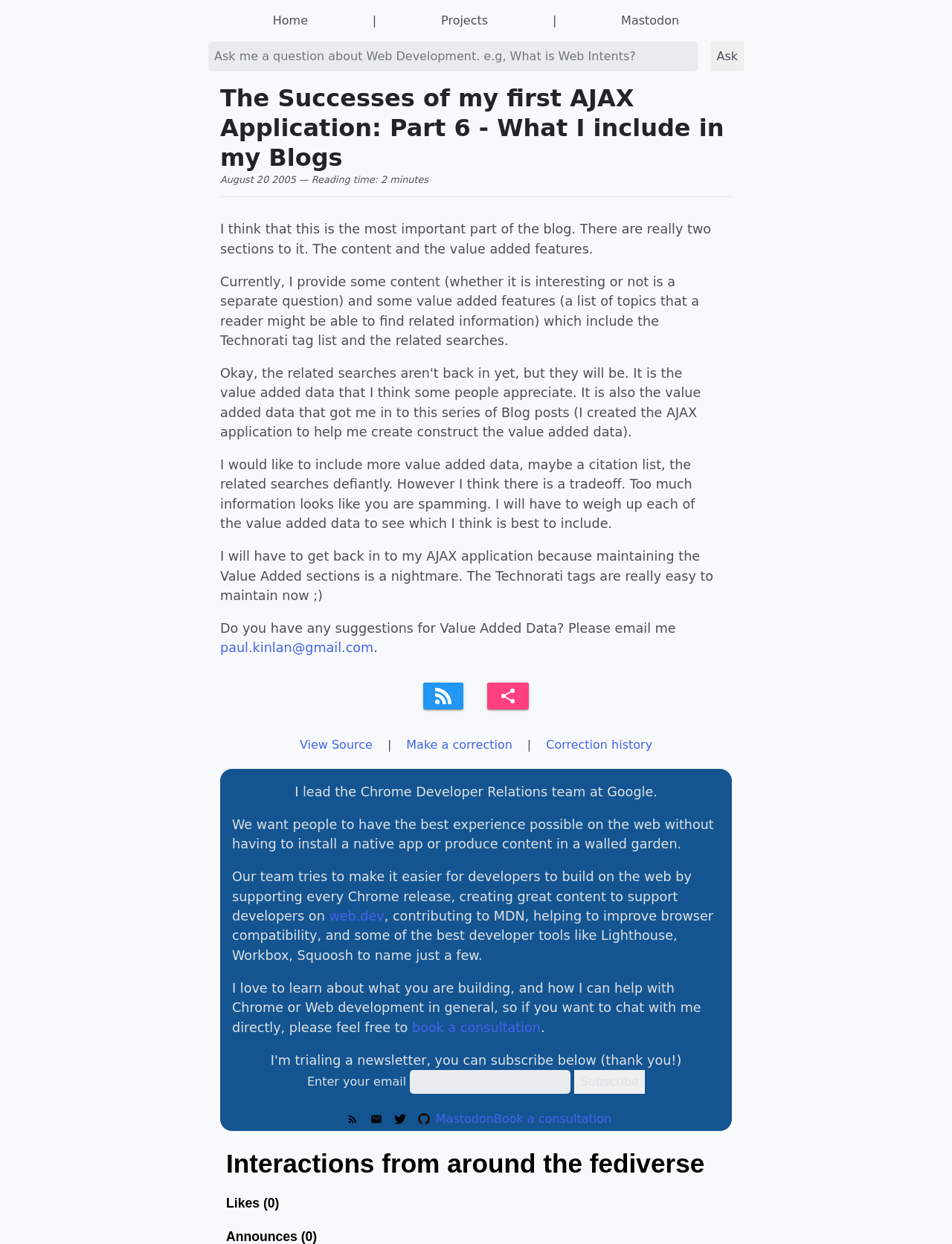Determine the bounding box coordinates of the area to click in order to meet this instruction: "Email Paul".

[0.228, 0.512, 0.396, 0.529]